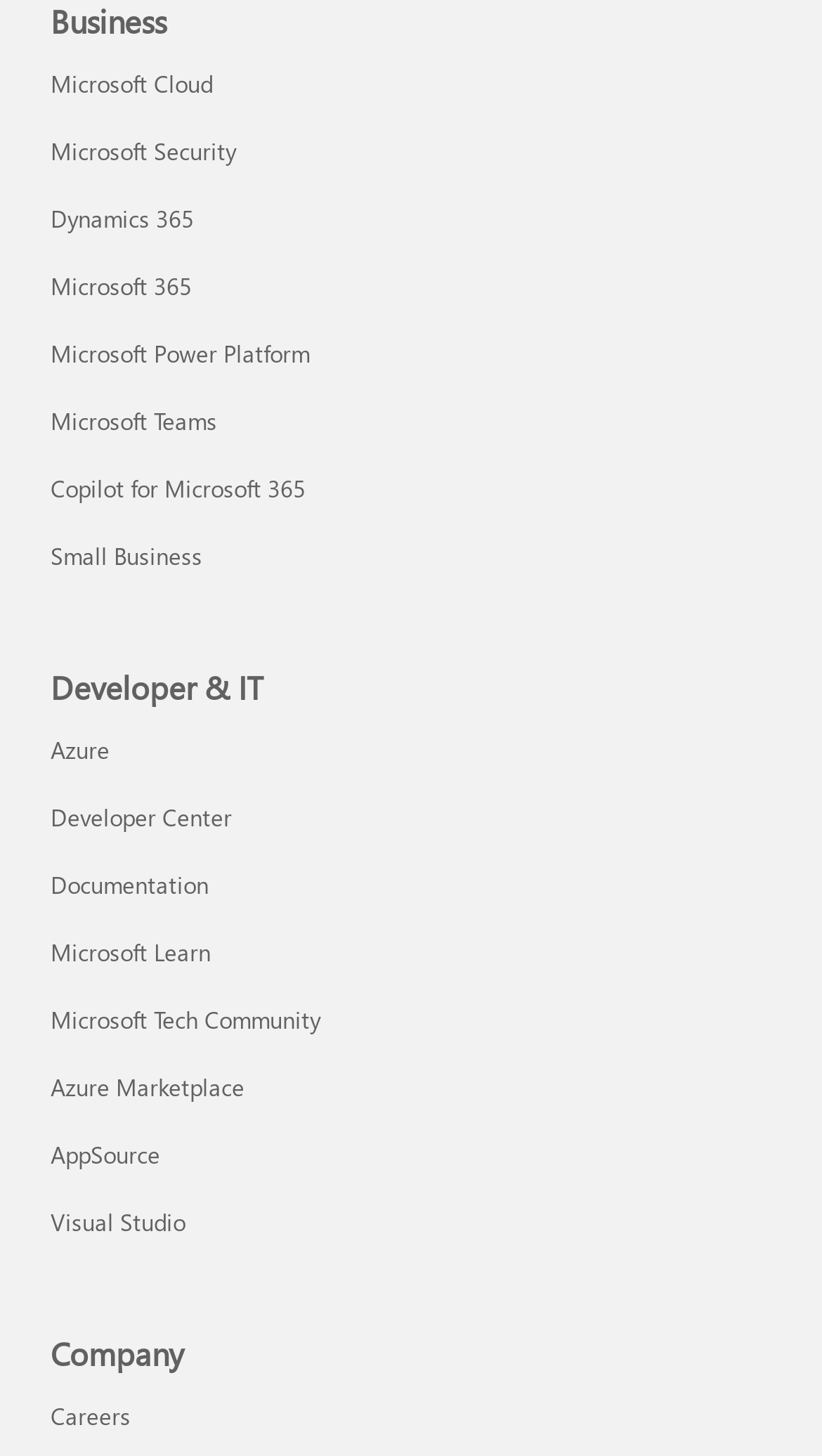Pinpoint the bounding box coordinates of the area that must be clicked to complete this instruction: "Learn about Microsoft Cloud Business".

[0.062, 0.047, 0.259, 0.069]